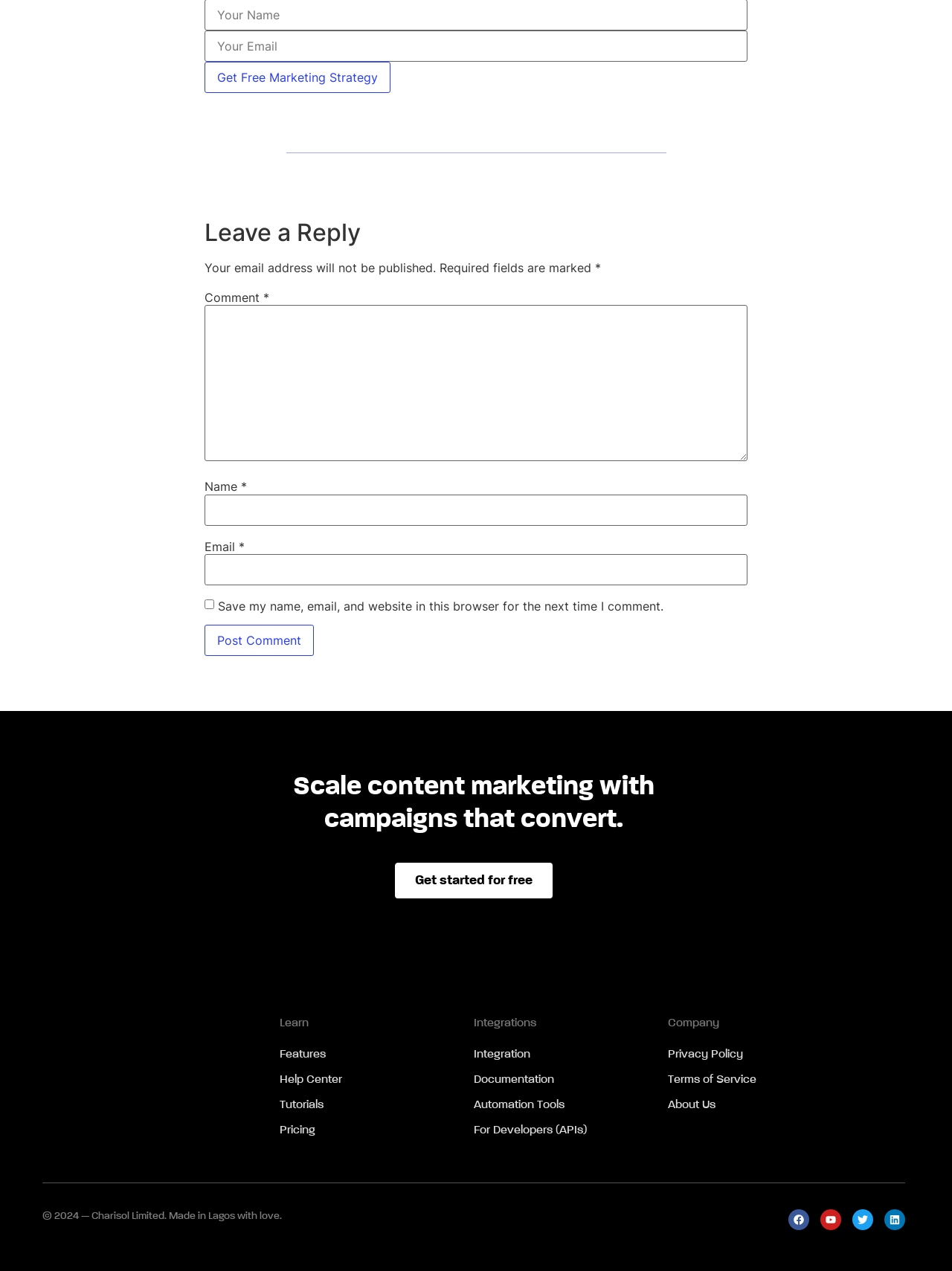Highlight the bounding box coordinates of the element you need to click to perform the following instruction: "Get started for free."

[0.415, 0.679, 0.58, 0.707]